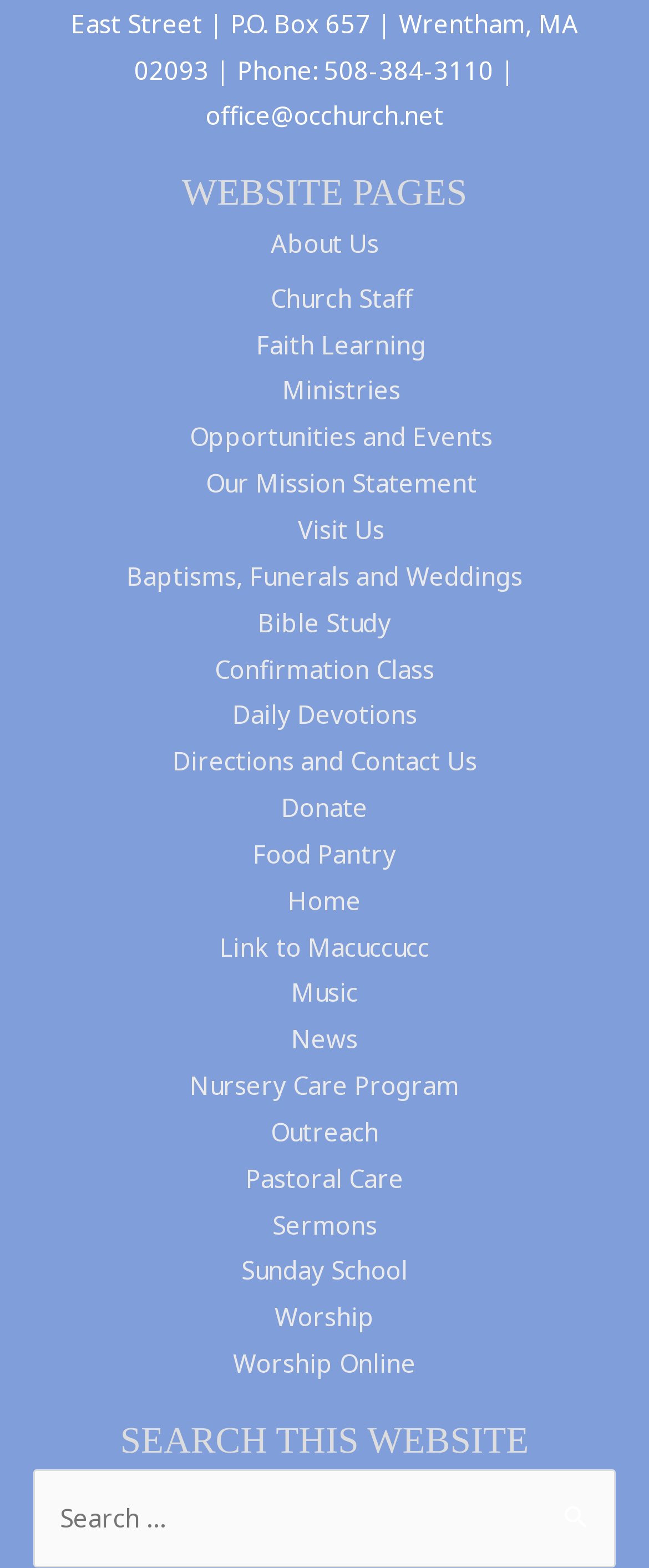Please identify the bounding box coordinates of the element I need to click to follow this instruction: "Search for something".

[0.051, 0.937, 0.949, 1.0]